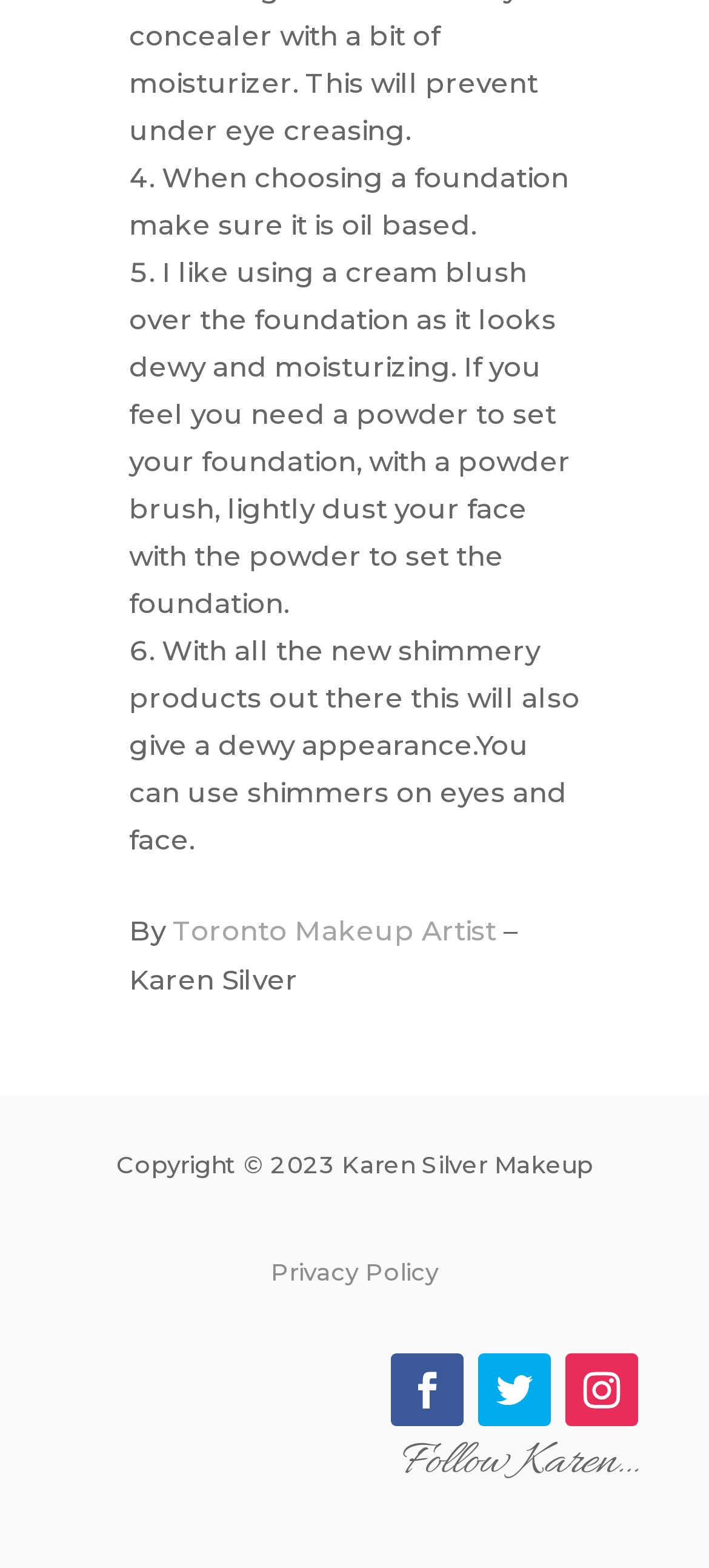Give a concise answer using only one word or phrase for this question:
What is the purpose of using a cream blush?

to look dewy and moisturizing